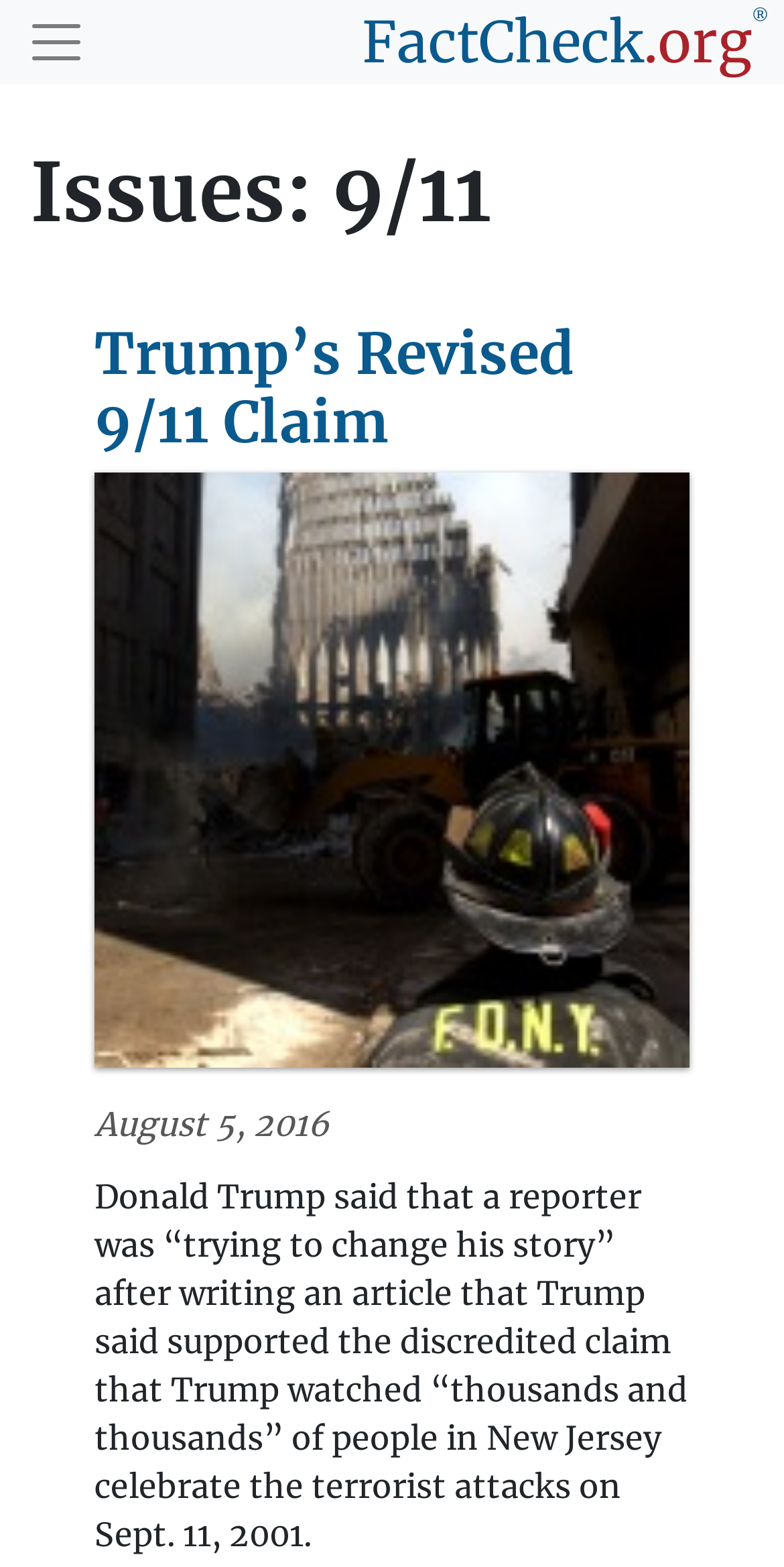Using the given description, provide the bounding box coordinates formatted as (top-left x, top-left y, bottom-right x, bottom-right y), with all values being floating point numbers between 0 and 1. Description: FactCheck.org®

[0.462, 0.0, 0.979, 0.054]